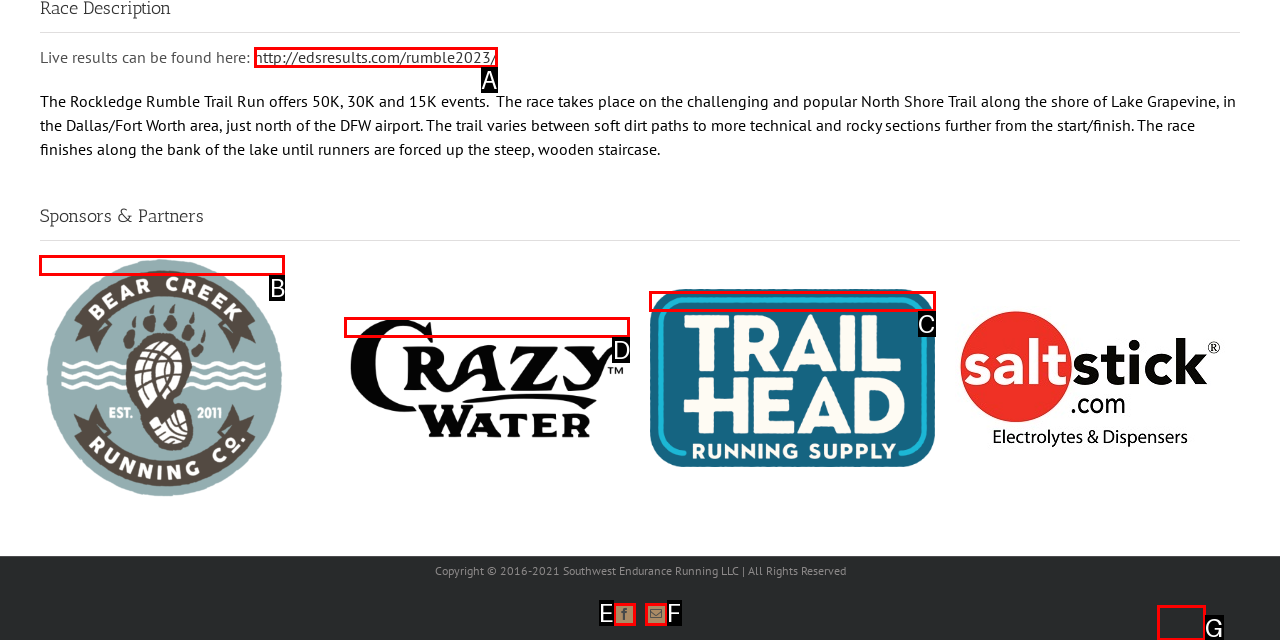Which HTML element matches the description: aria-label="Crazy Water"?
Reply with the letter of the correct choice.

D